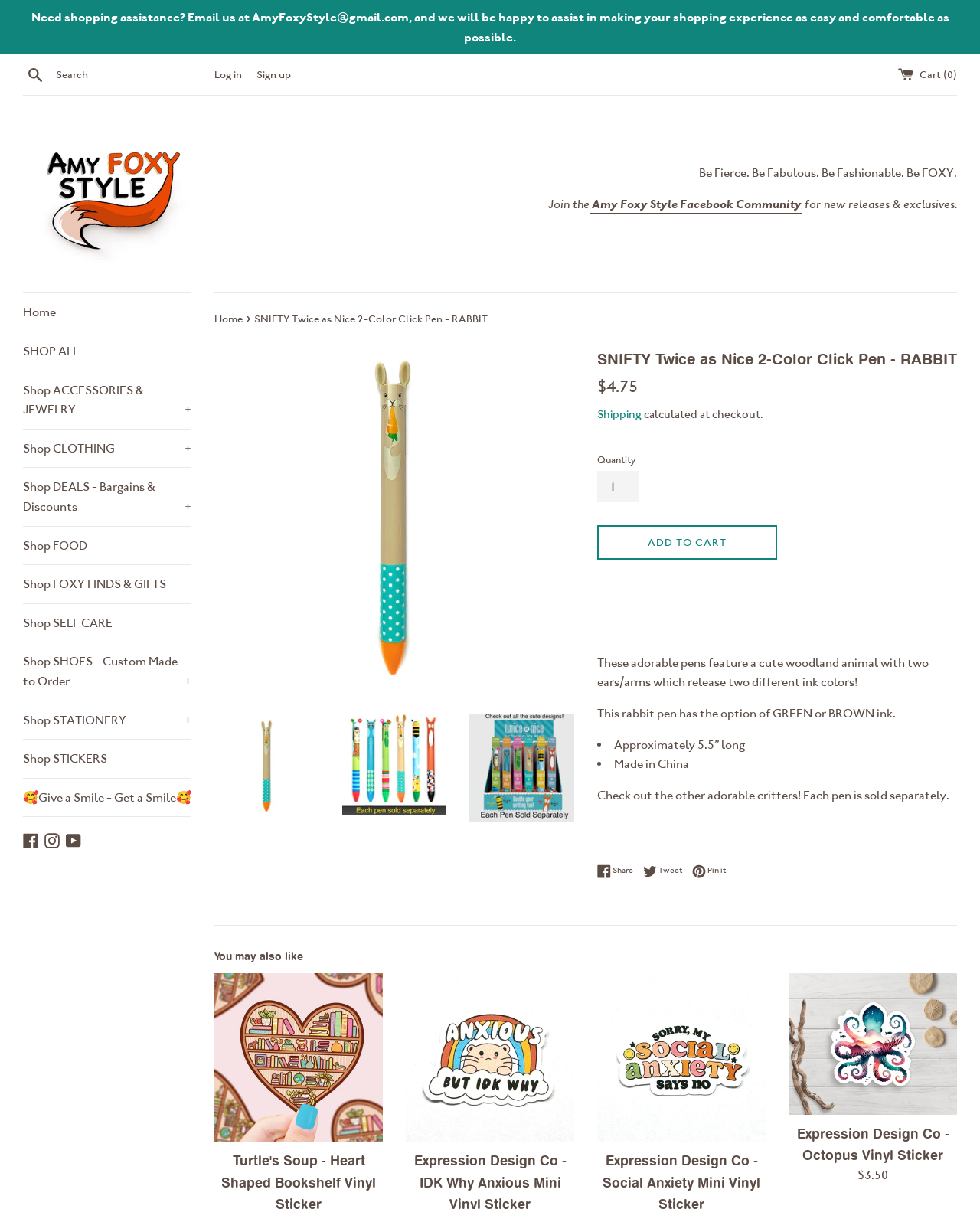What is the length of the SNIFTY Twice as Nice 2-Color Click Pen - RABBIT?
Could you give a comprehensive explanation in response to this question?

The length of the SNIFTY Twice as Nice 2-Color Click Pen - RABBIT is mentioned in the product details section, where it says 'Approximately 5.5” long'.